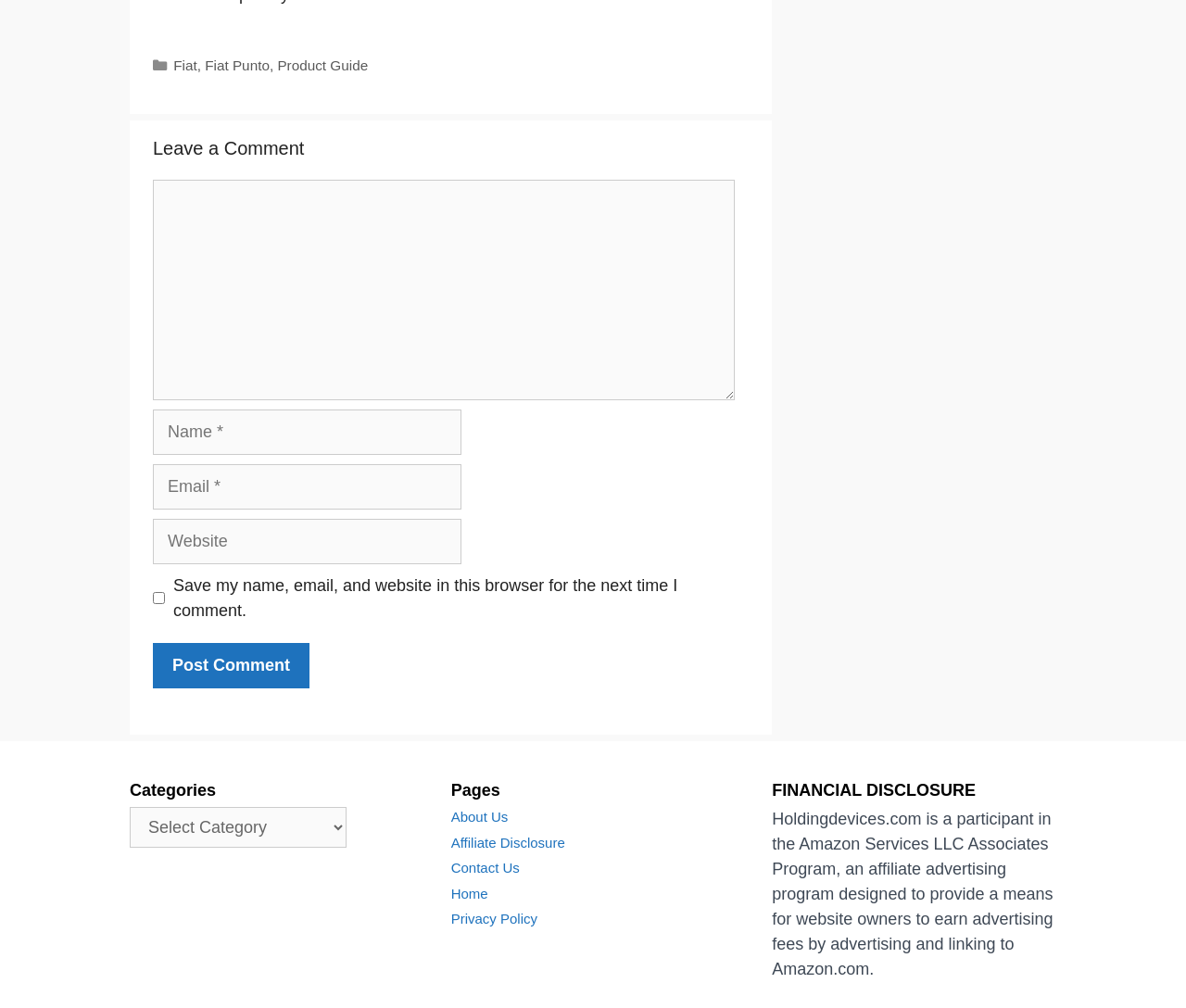Find the bounding box coordinates for the area you need to click to carry out the instruction: "Enter a comment". The coordinates should be four float numbers between 0 and 1, indicated as [left, top, right, bottom].

[0.129, 0.178, 0.62, 0.397]